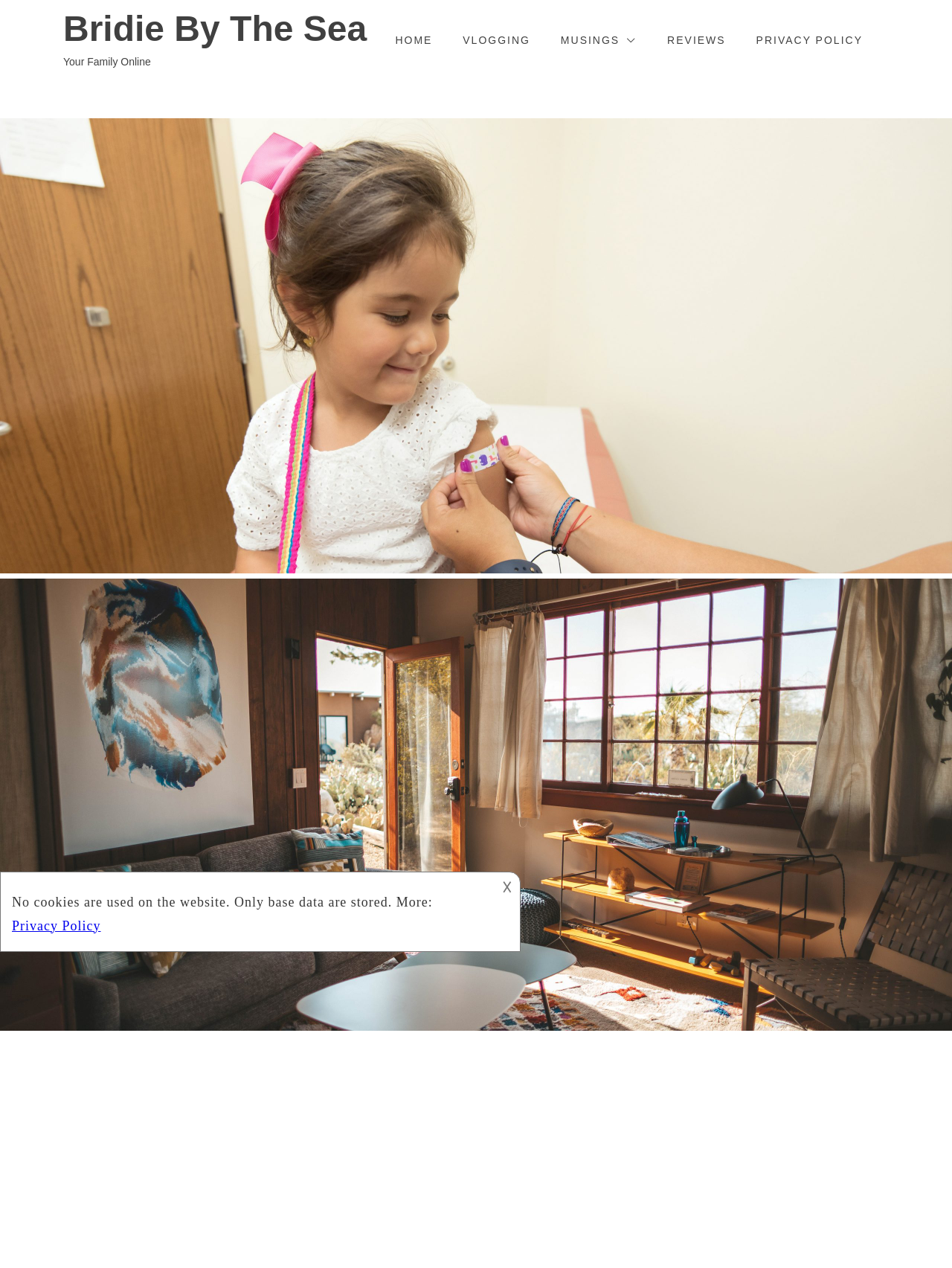What is the purpose of the iframe on the webpage?
Answer the question in as much detail as possible.

The iframe on the webpage has a description, indicating that it might be used to provide additional information or context about the webpage's content.